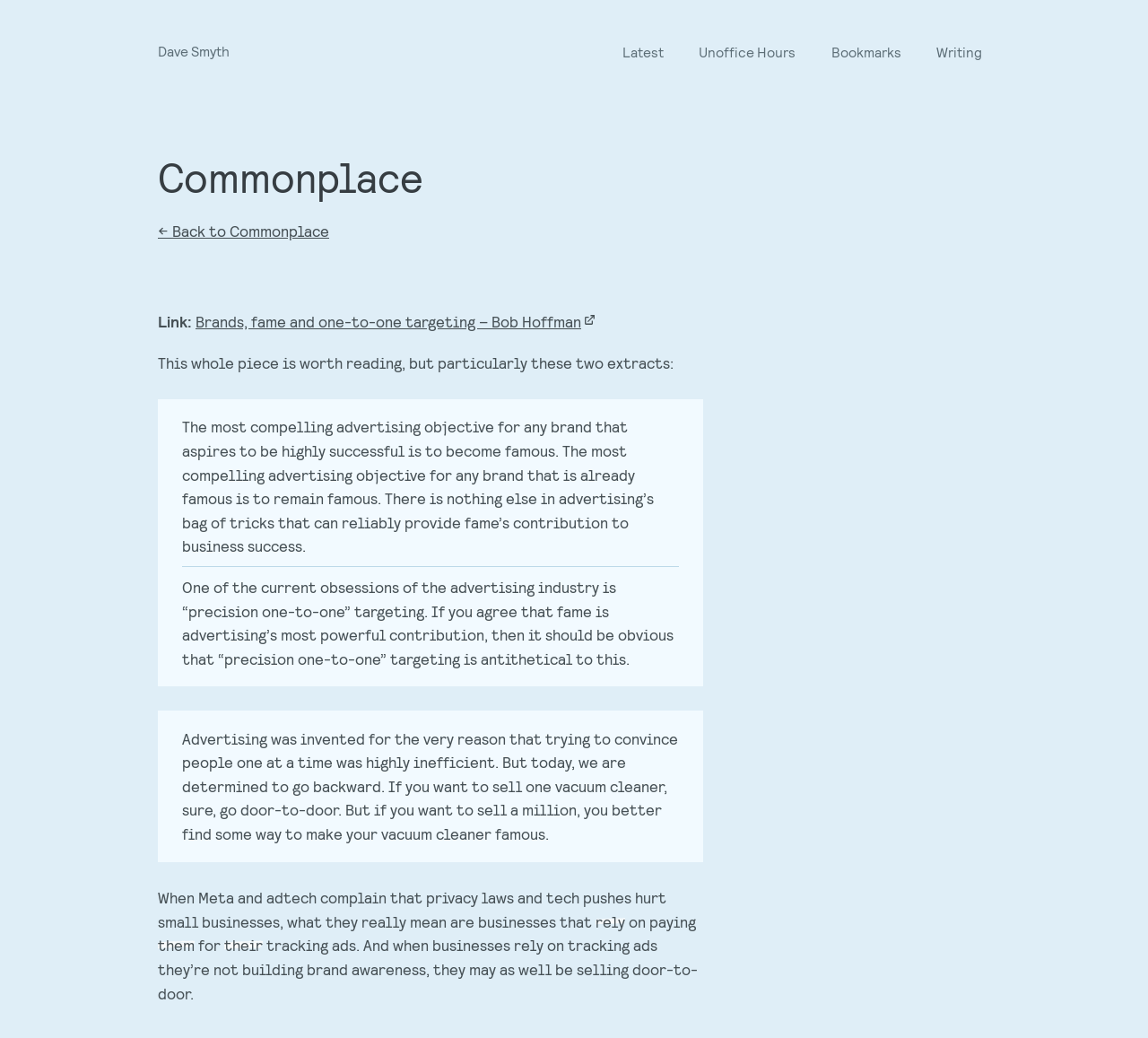What is the topic of the last paragraph?
Based on the image, answer the question with a single word or brief phrase.

tracking ads and brand awareness